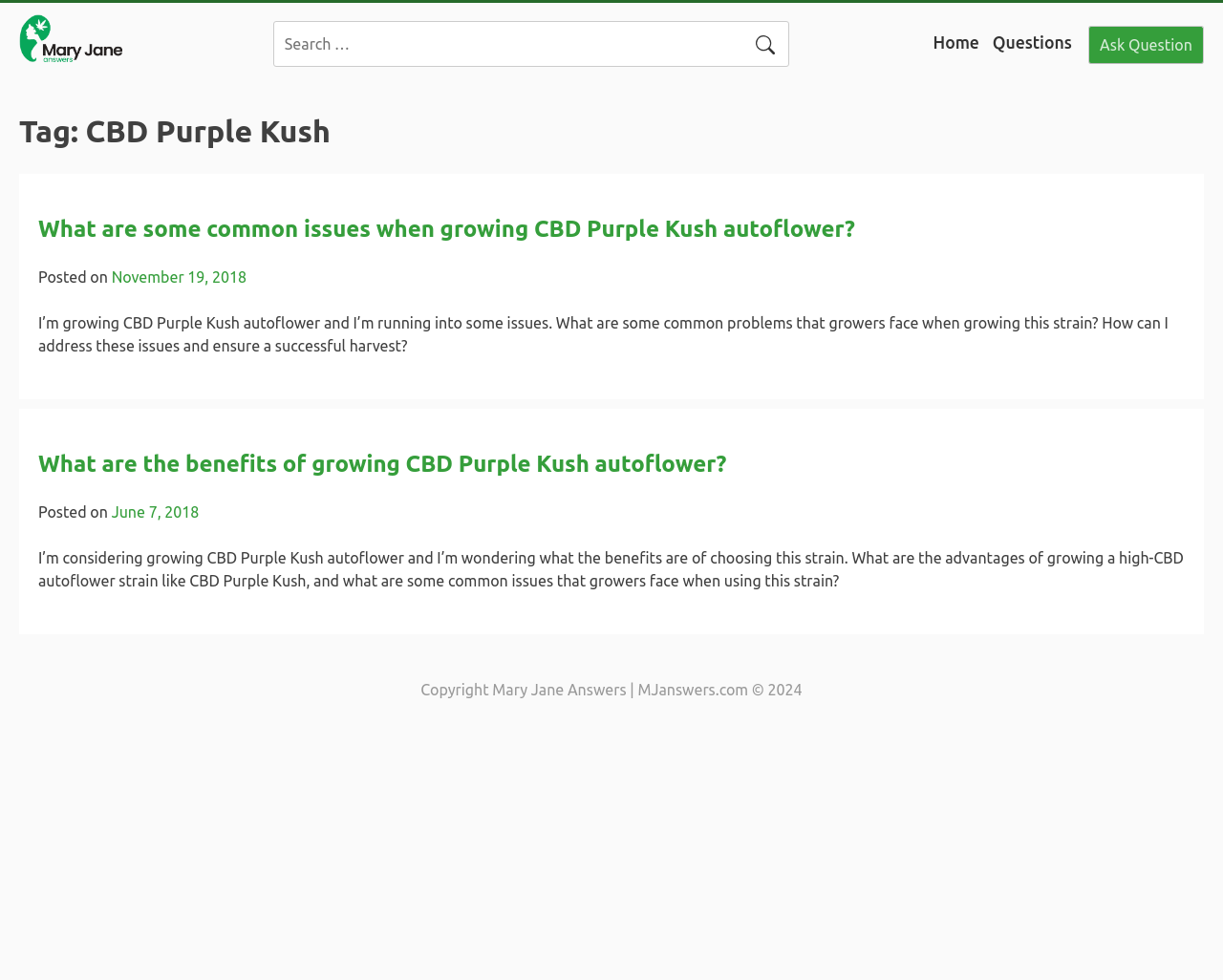Create a detailed summary of the webpage's content and design.

The webpage is about CBD Purple Kush, a strain of cannabis, and is hosted on the Mary Jane Answers website. At the top left, there is a small image and a link. Next to it, there is a search bar with a button and a label "Search for:". The search bar is accompanied by a small image. 

On the top right, there are three links: "Home", "Questions", and "Ask Question". 

Below the top section, there is a main content area. It starts with a header that displays the tag "CBD Purple Kush". 

The main content area is divided into two sections. The first section has a heading that asks about common issues when growing CBD Purple Kush autoflower. Below the heading, there is a link to the same question, a "Posted on" label, and a link to the date "November 19, 2018". There is also a paragraph of text that describes the issue and asks for advice on how to address it.

The second section has a heading that asks about the benefits of growing CBD Purple Kush autoflower. Below the heading, there is a link to the same question, a "Posted on" label, and a link to the date "June 7, 2018". There is also a paragraph of text that describes the benefits of growing this strain and asks about common issues that growers face.

At the bottom of the page, there is a copyright notice that reads "Copyright Mary Jane Answers | MJanswers.com © 2024".